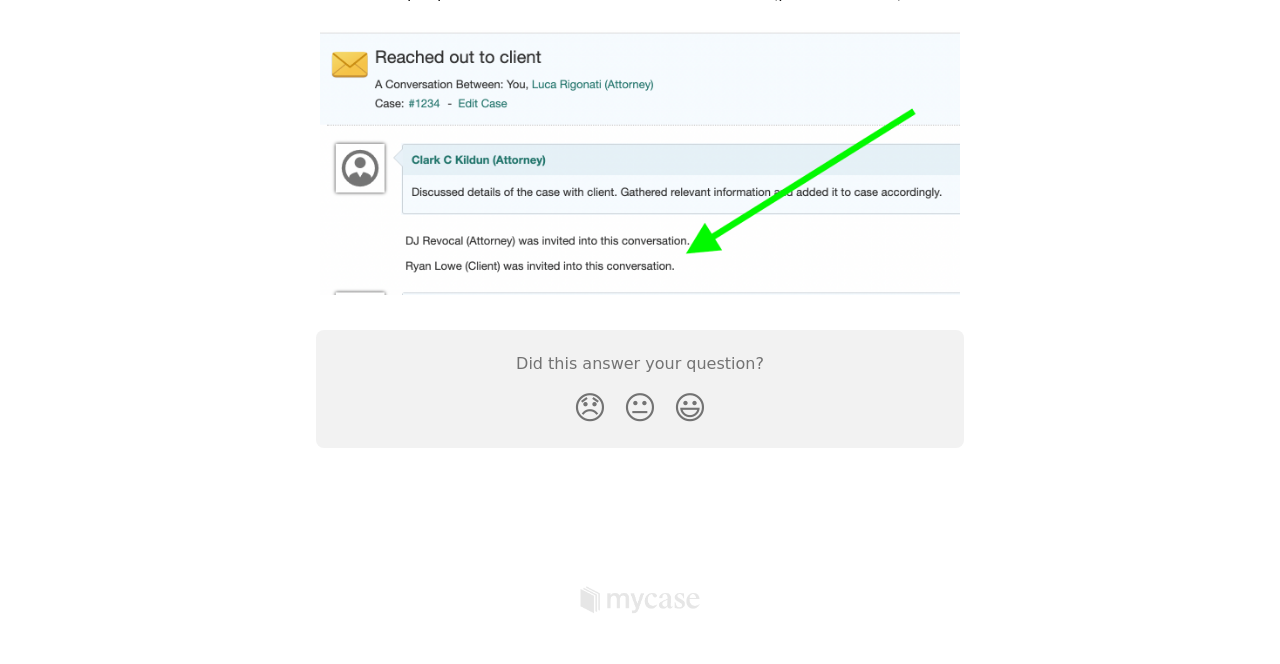Give a concise answer of one word or phrase to the question: 
What is the link below the reaction buttons?

MyCase Help Center